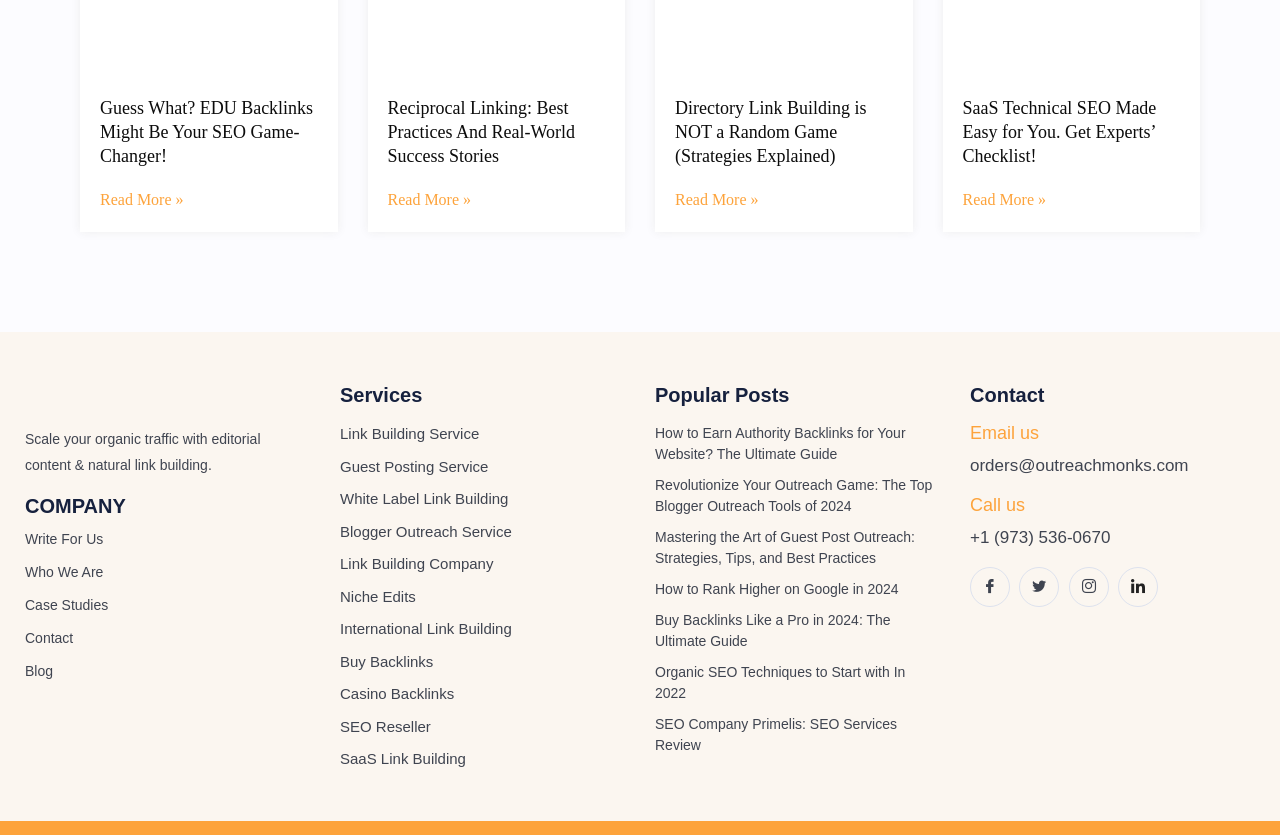Please determine the bounding box coordinates of the element to click in order to execute the following instruction: "Check the Link Building Service". The coordinates should be four float numbers between 0 and 1, specified as [left, top, right, bottom].

[0.266, 0.507, 0.488, 0.534]